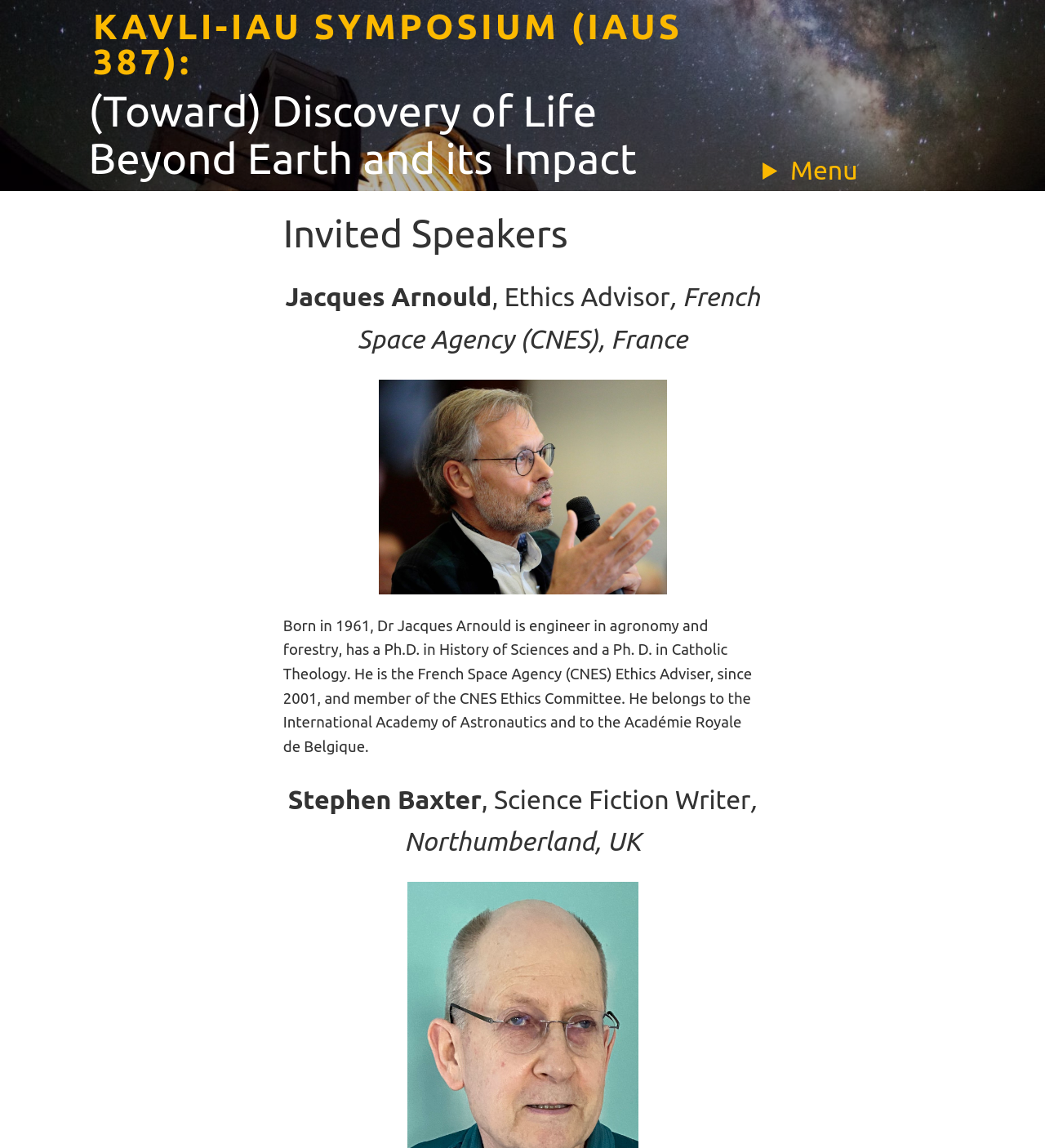What is the affiliation of Jacques Arnould?
Answer the question with as much detail as you can, using the image as a reference.

I looked at the section with the heading 'Invited Speakers' and found the affiliation of Jacques Arnould, which is listed as 'French Space Agency (CNES), France'.